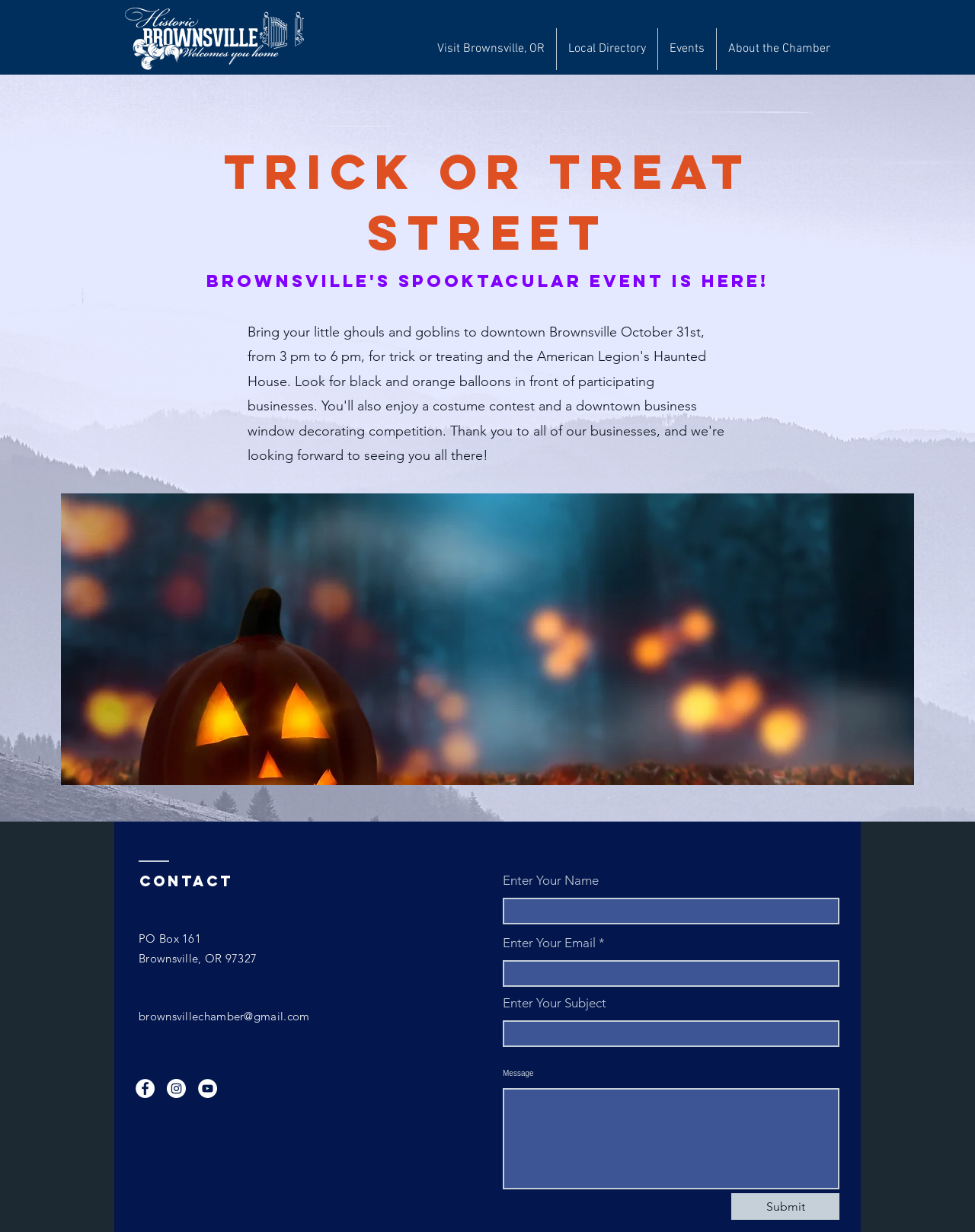Please respond to the question with a concise word or phrase:
How many textboxes are there in the contact form?

4